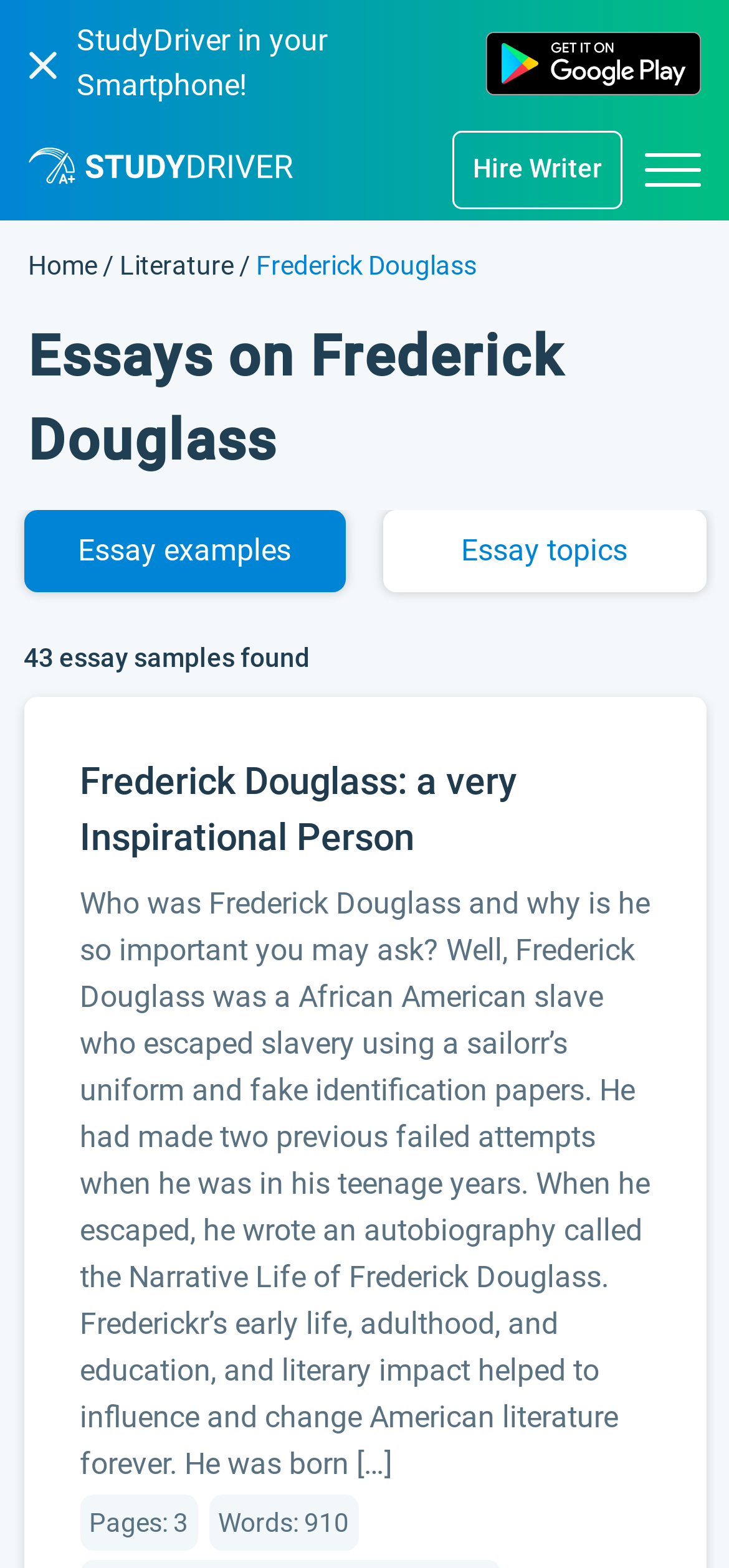How many essay samples are found?
Can you provide an in-depth and detailed response to the question?

The number of essay samples found can be determined by looking at the text '43 essay samples found' located below the heading 'Essays on Frederick Douglass'.